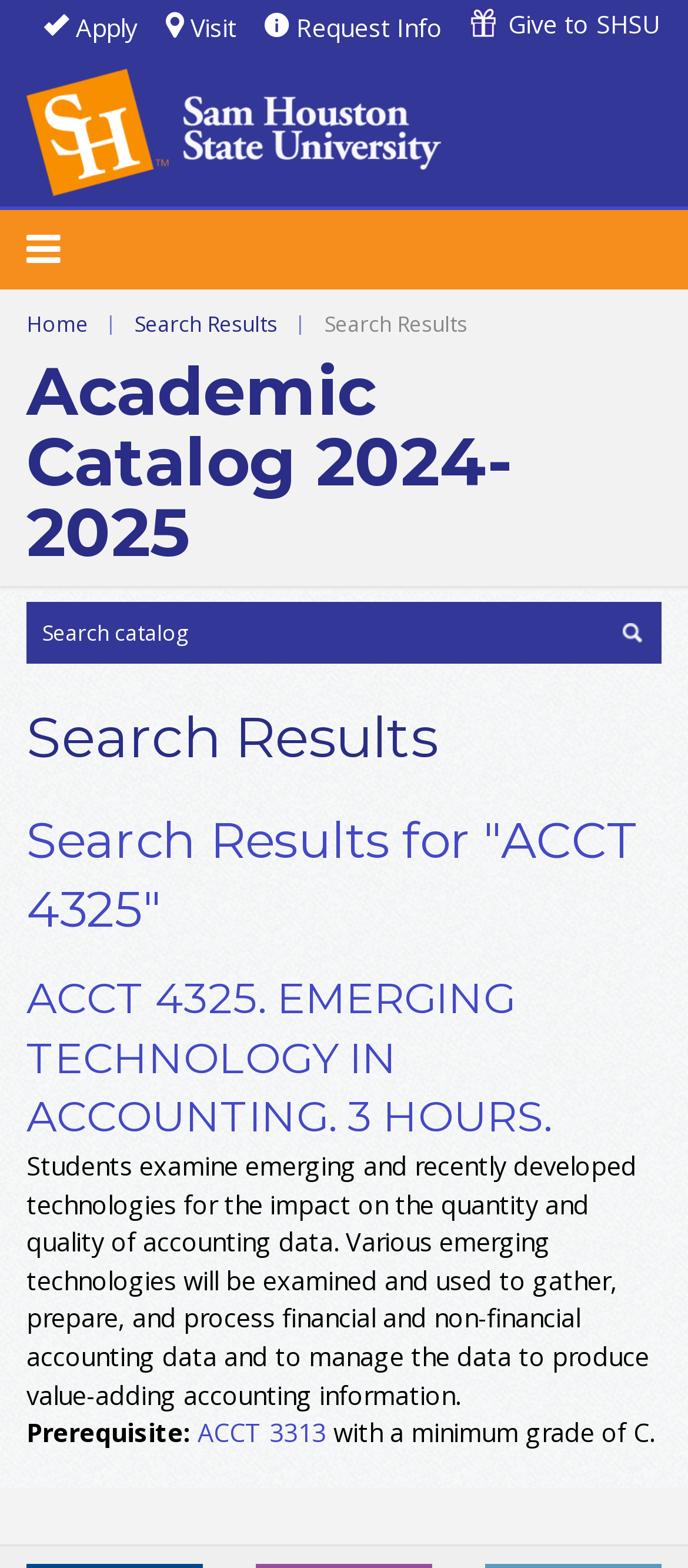Generate a thorough caption detailing the webpage content.

The webpage is a search results page from Sam Houston State University. At the top, there are four links: "Apply", "Visit", "Request Info", and "Give to SHSU", aligned horizontally. Below these links, there is a university logo and a link to the university's homepage. 

To the right of the logo, there is a navigation menu with links to "Home" and "Search Results", separated by a vertical bar. The title "Search Results" is displayed prominently below the navigation menu.

Further down, there is a section with the title "Academic Catalog 2024-2025". Below this title, there is a search bar with a search button. The search bar is quite wide, taking up most of the page's width.

The main content of the page is a list of search results, with the title "Search Results for 'ACCT 4325'". The first result is an article with a heading "ACCT 4325. EMERGING TECHNOLOGY IN ACCOUNTING. 3 HOURS." followed by a detailed description of the course. The description is a few paragraphs long and provides information about the course's content and prerequisites. The prerequisites are listed at the bottom, including a link to another course, "ACCT 3313", with a minimum grade requirement.